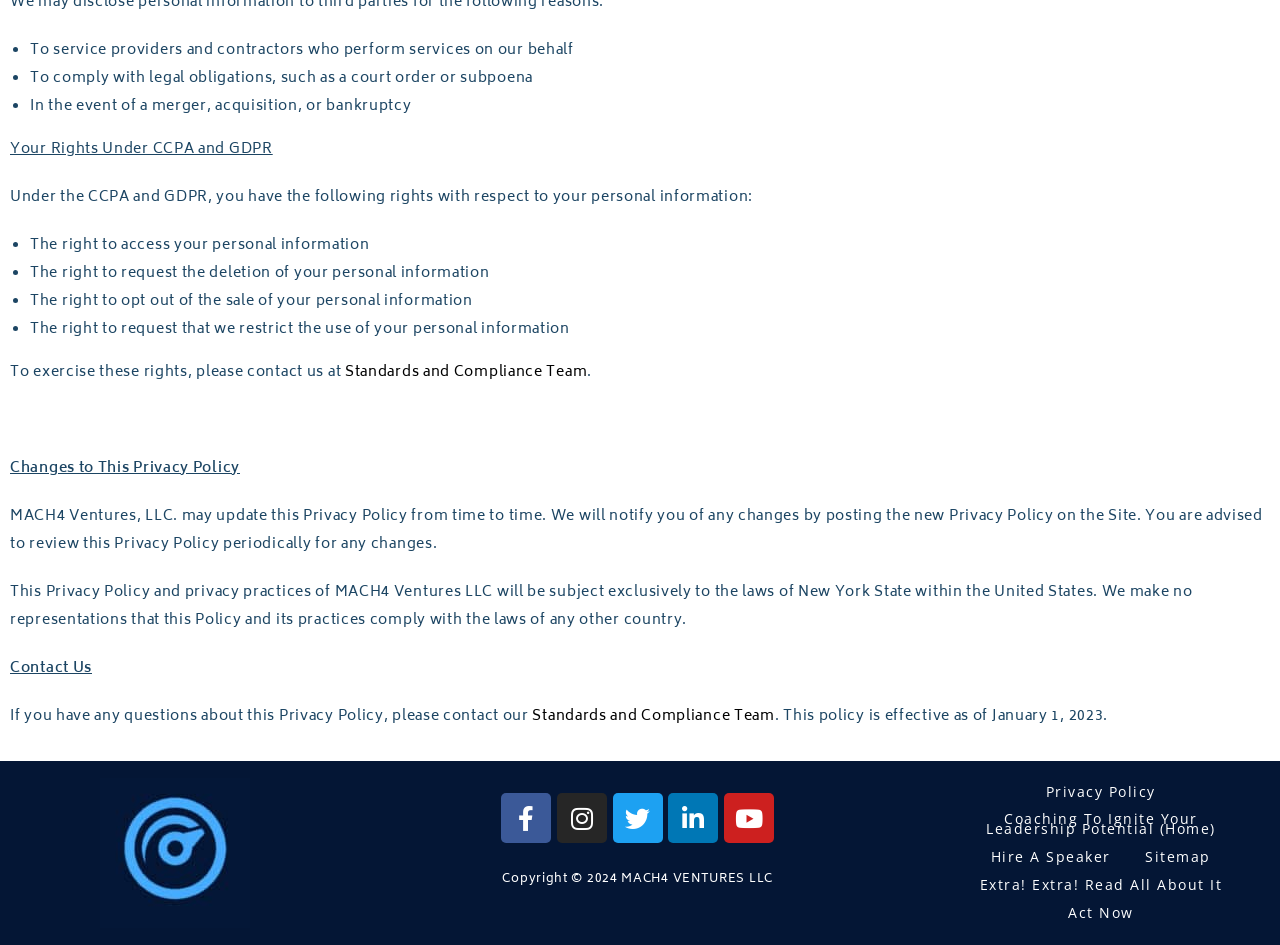Indicate the bounding box coordinates of the clickable region to achieve the following instruction: "Visit the home page."

[0.739, 0.853, 0.981, 0.891]